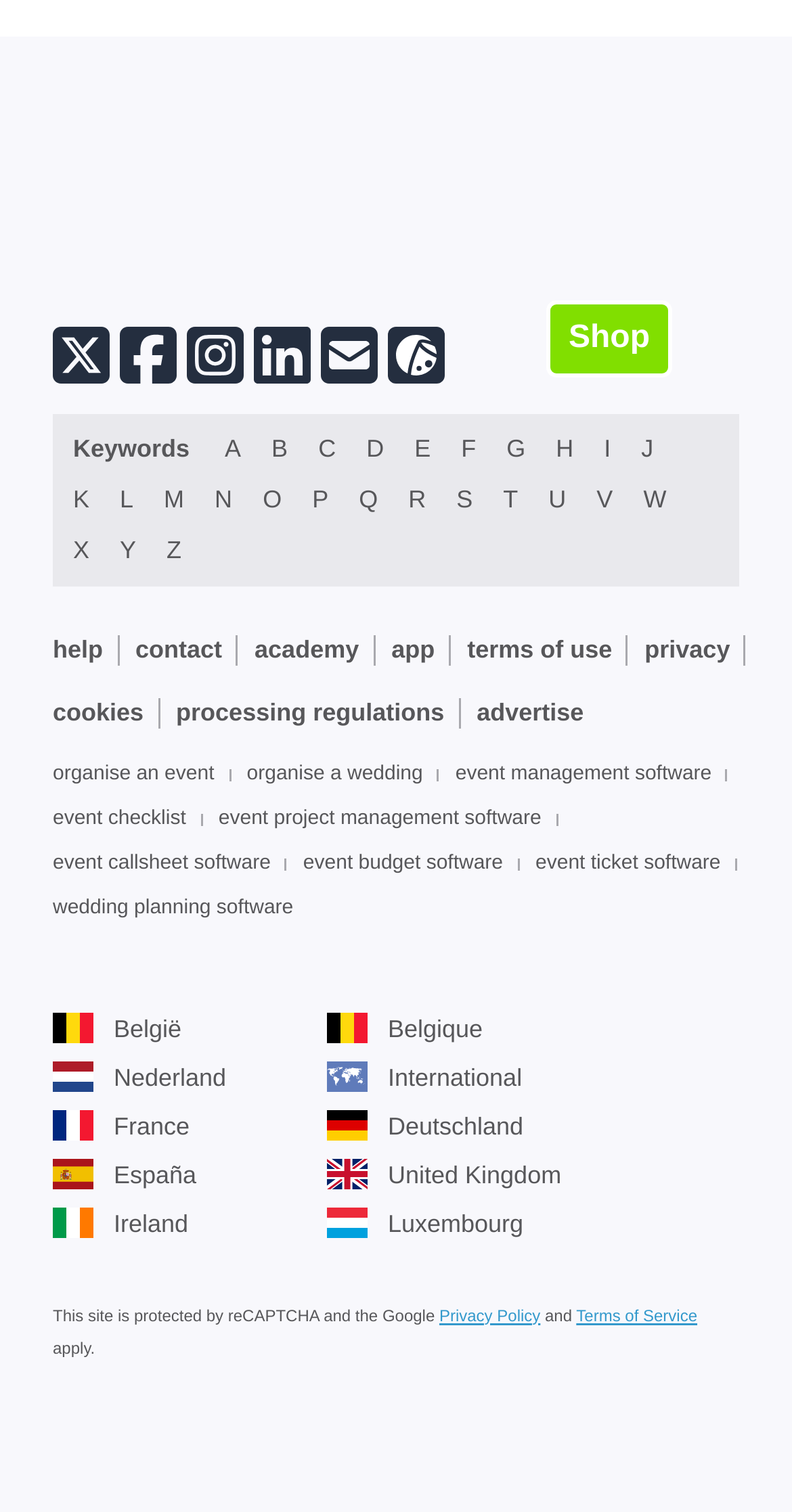Please answer the following question using a single word or phrase: 
What languages are supported by the website?

Multiple languages